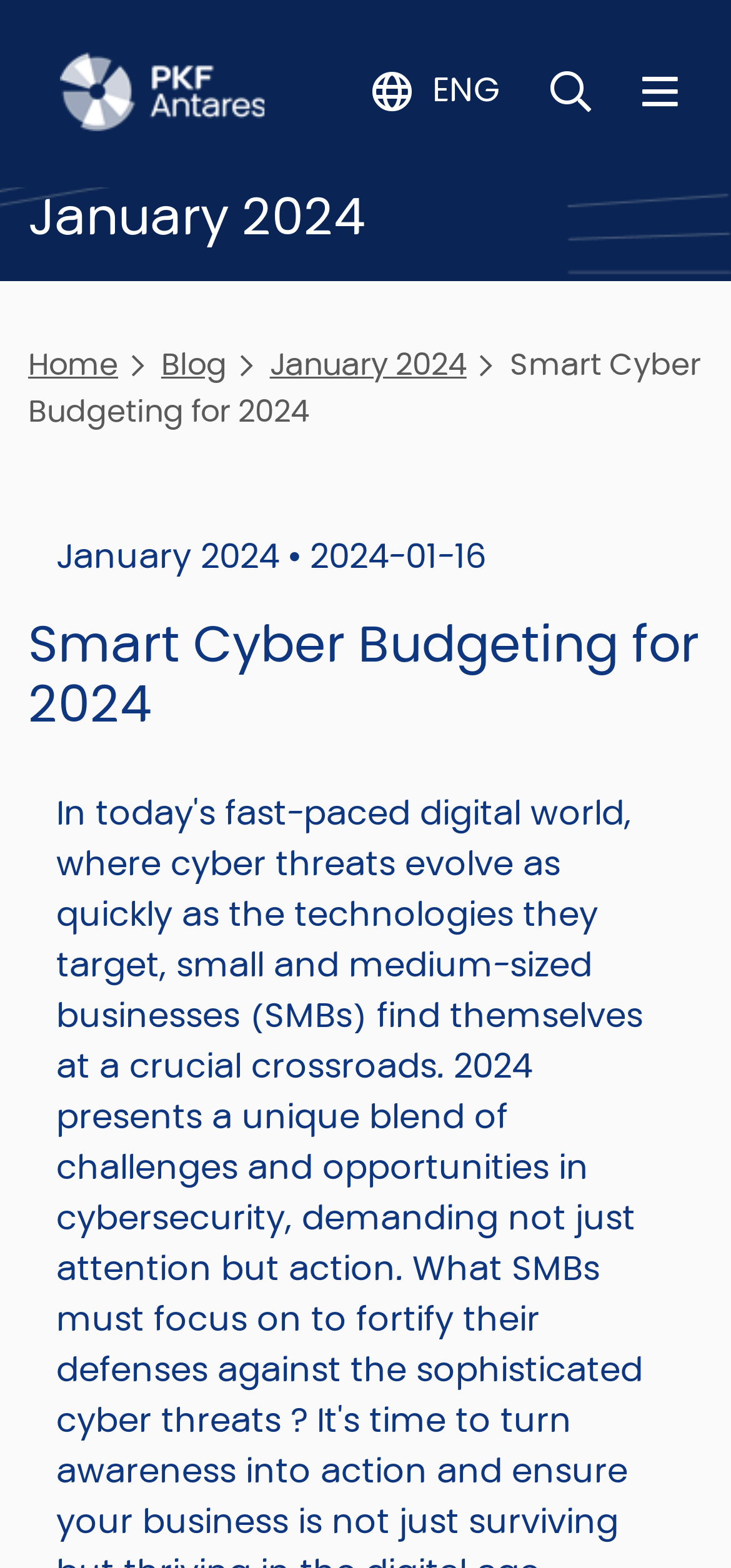What is the logo of the website?
Refer to the image and give a detailed answer to the query.

The logo of the website is PKF Antares, which can be found at the top left corner of the webpage, indicated by the image element with the text 'PKF Antares logo'.